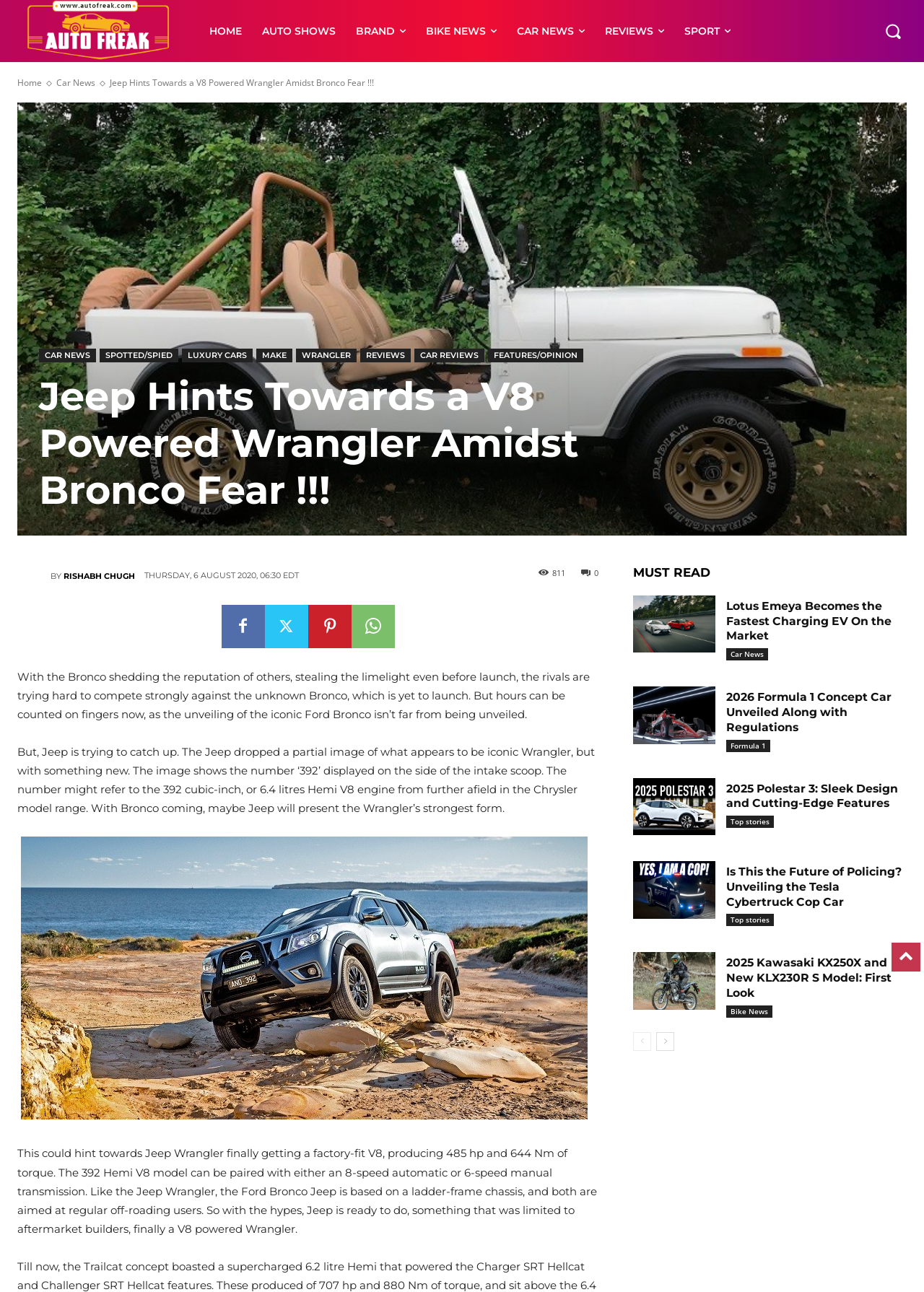What is the type of transmission mentioned in the article?
Look at the image and respond with a one-word or short-phrase answer.

8-speed automatic or 6-speed manual